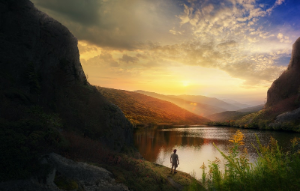What is reflected in the lake?
Look at the image and construct a detailed response to the question.

The tranquil water reflects the colors of the sky, creating a mirror-like effect, which means that the vibrant colors of the sky, including hues of orange, pink, and deep blue, are reflected in the lake.